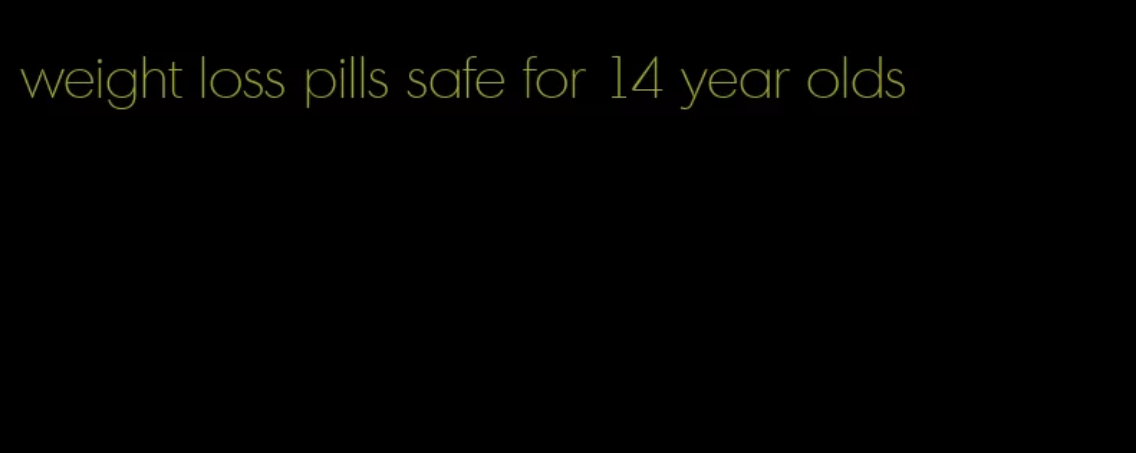Provide a thorough description of the image presented.

The image prominently displays the text "weight loss pills safe for 14 year olds" in a large, bold font. The phrase is rendered in a soft, green color against a contrasting dark background, making it visually striking and easy to read. This title likely pertains to a discussion or inquiry regarding the safety of weight loss supplements for adolescents, highlighting concerns and considerations related to this topic. The overall aesthetic is clear and direct, suggesting a focus on informative content targeting both young individuals and their guardians.